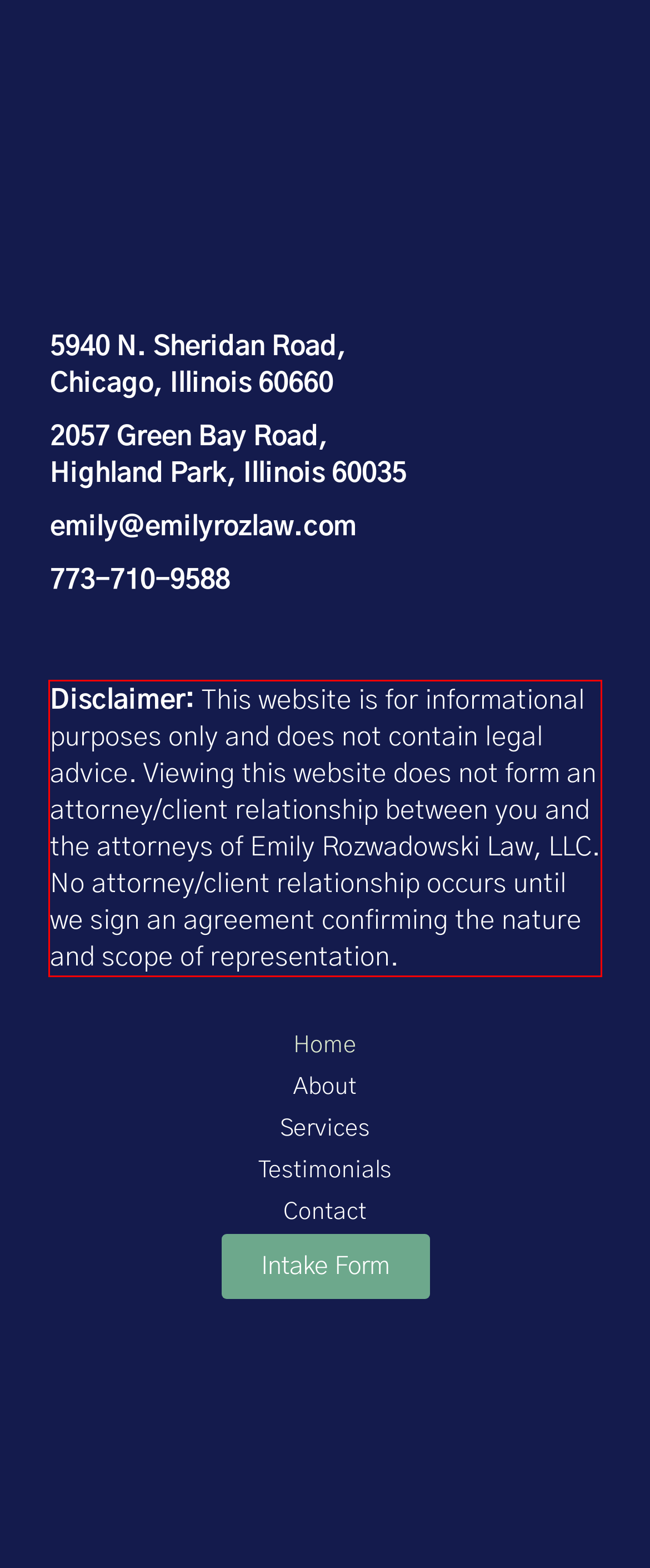Please perform OCR on the UI element surrounded by the red bounding box in the given webpage screenshot and extract its text content.

Disclaimer: This website is for informational purposes only and does not contain legal advice. Viewing this website does not form an attorney/client relationship between you and the attorneys of Emily Rozwadowski Law, LLC. No attorney/client relationship occurs until we sign an agreement confirming the nature and scope of representation.